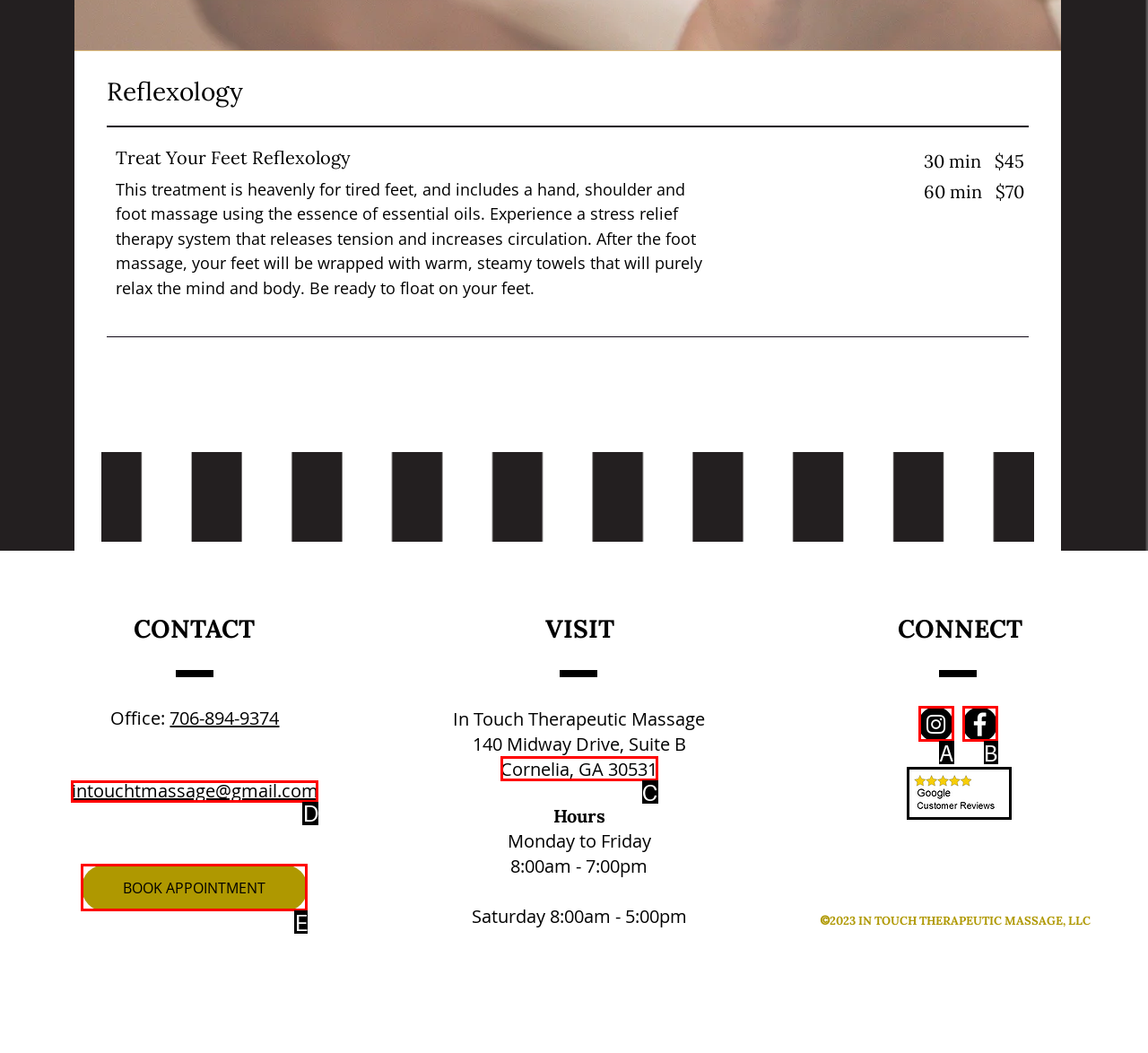Determine the HTML element that aligns with the description: BOOK APPOINTMENT
Answer by stating the letter of the appropriate option from the available choices.

E